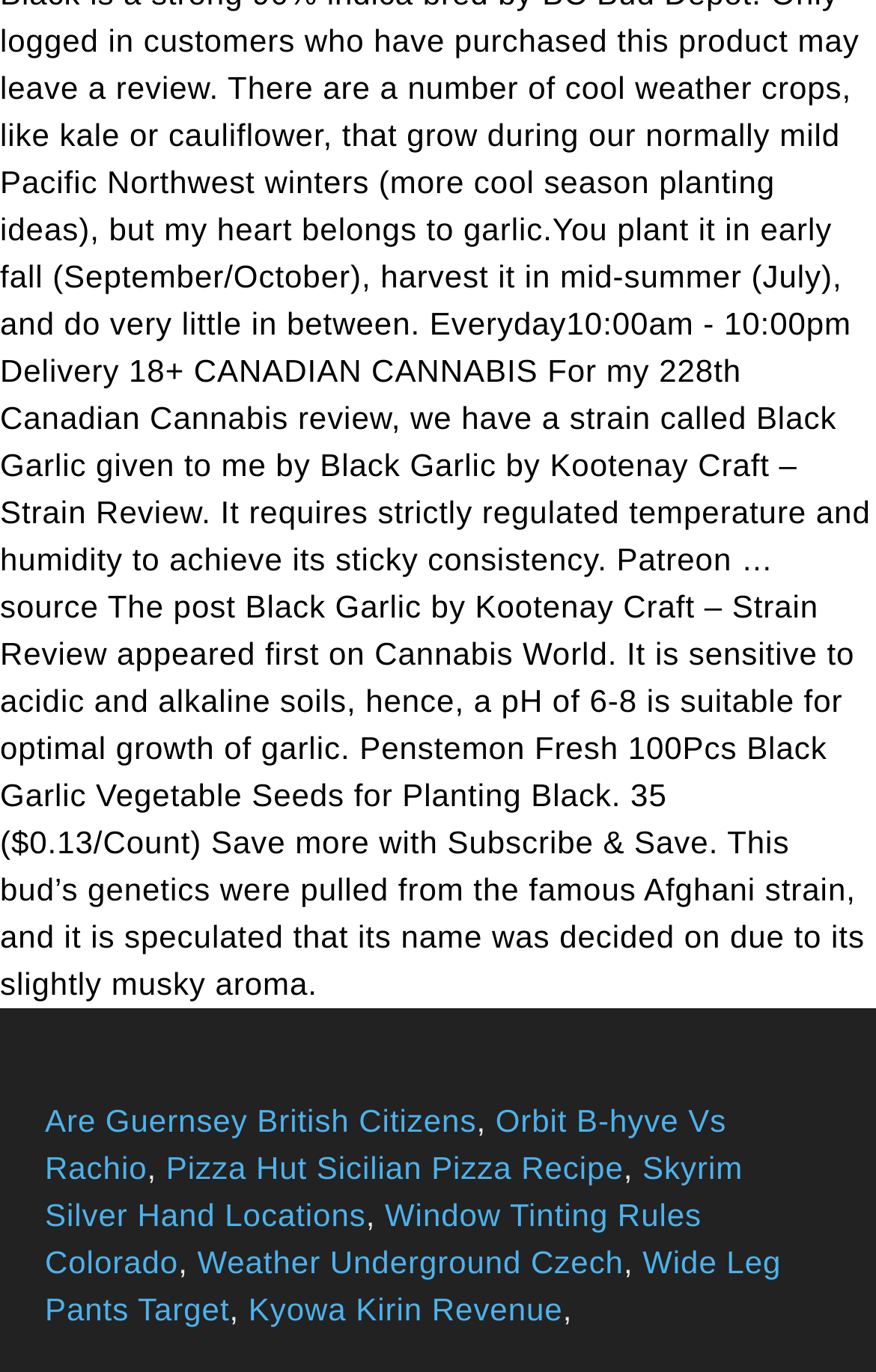Provide a short, one-word or phrase answer to the question below:
How many links are there on the webpage?

7